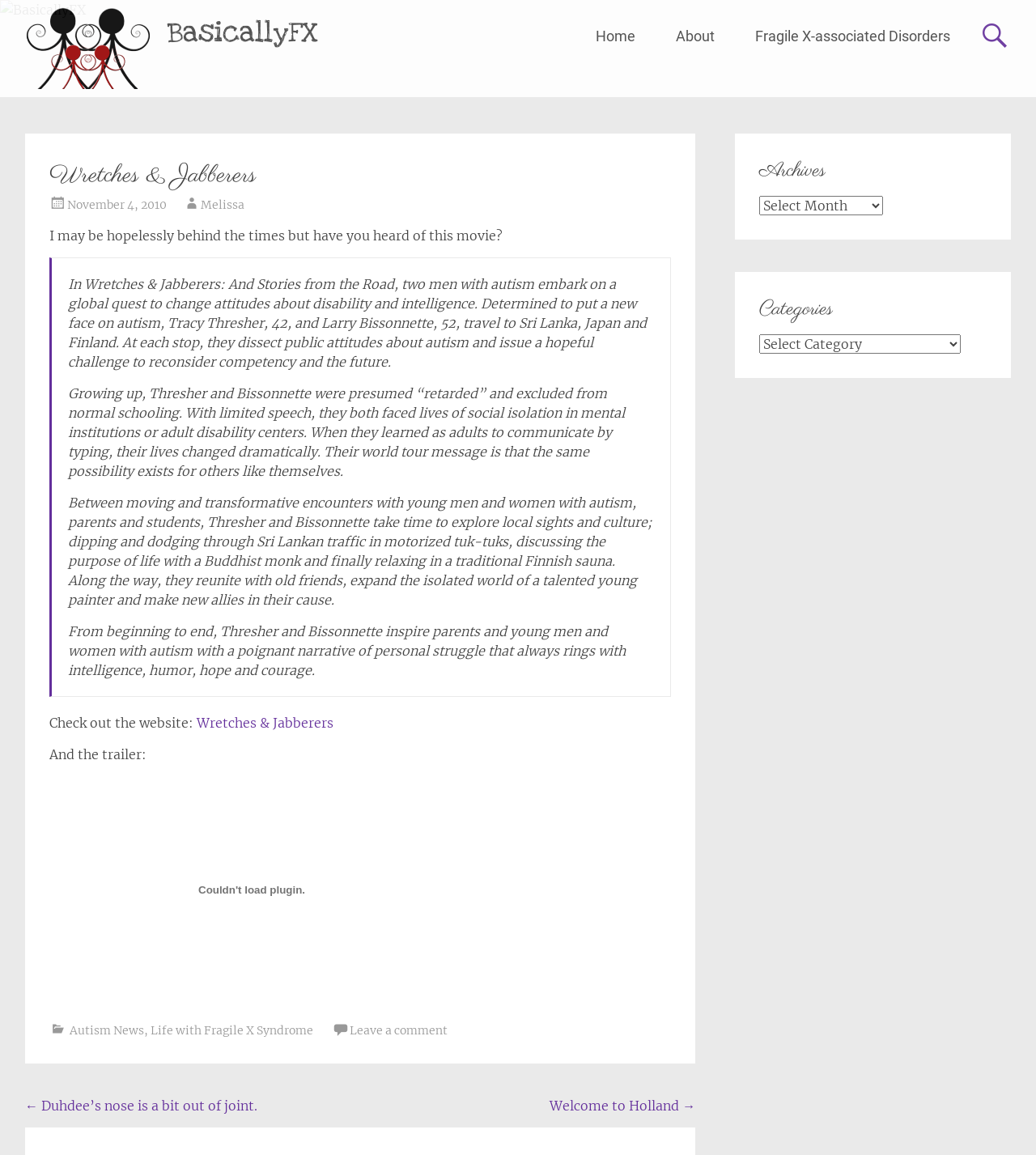Provide the bounding box coordinates of the area you need to click to execute the following instruction: "Click the 'Home' link".

[0.555, 0.013, 0.633, 0.05]